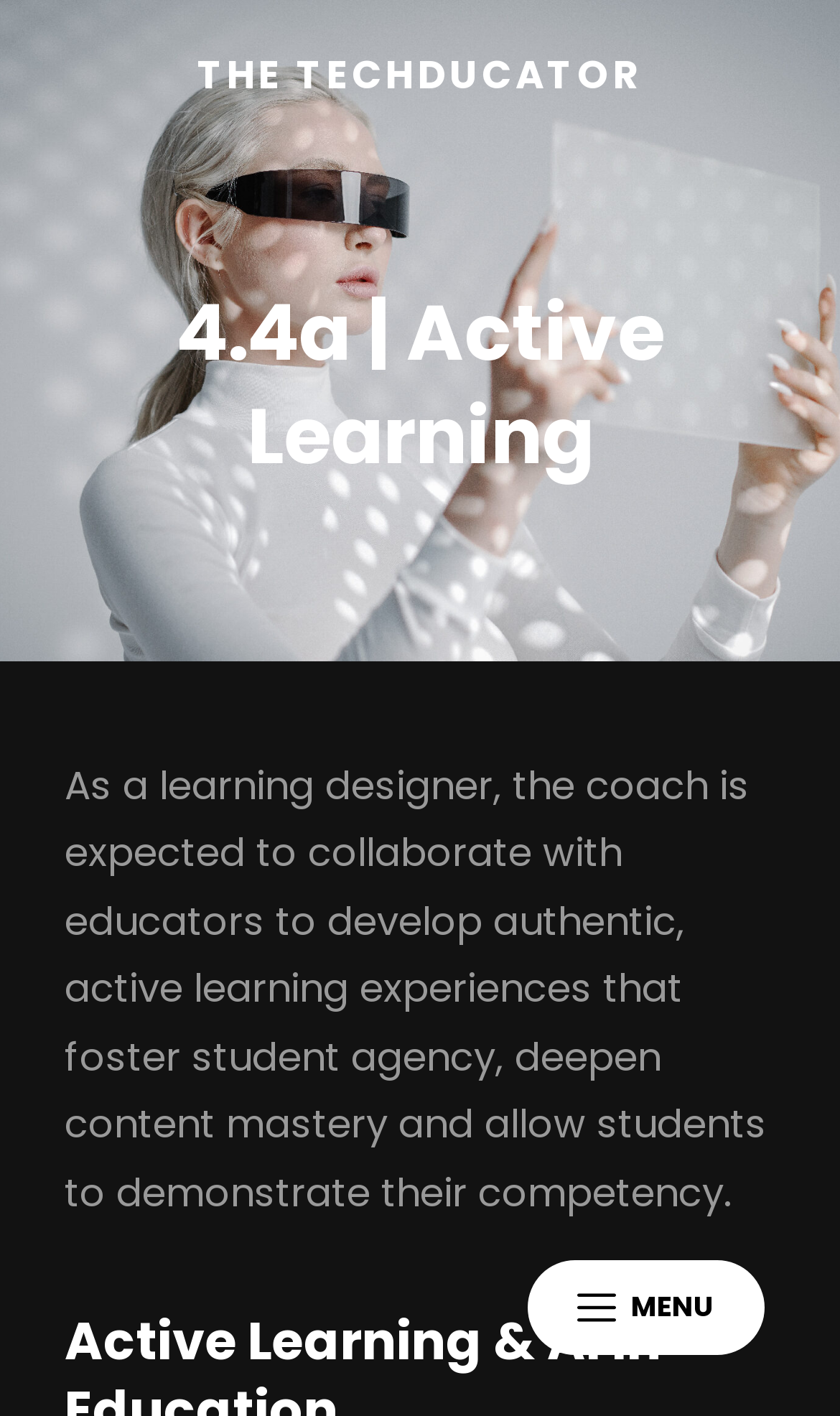Given the webpage screenshot and the description, determine the bounding box coordinates (top-left x, top-left y, bottom-right x, bottom-right y) that define the location of the UI element matching this description: Menu

[0.628, 0.89, 0.91, 0.957]